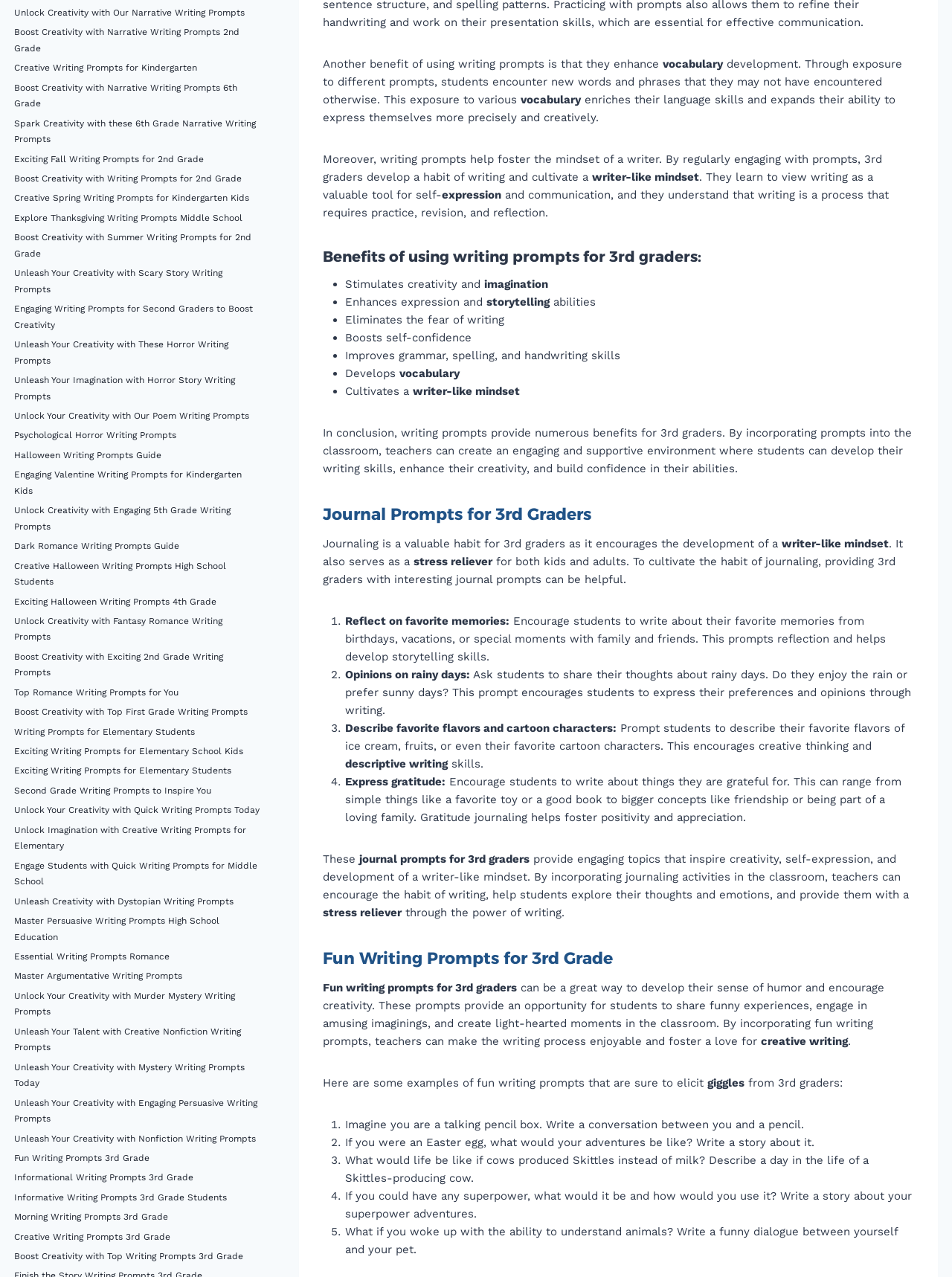Identify the bounding box of the UI element that matches this description: "Informational Writing Prompts 3rd Grade".

[0.015, 0.918, 0.203, 0.926]